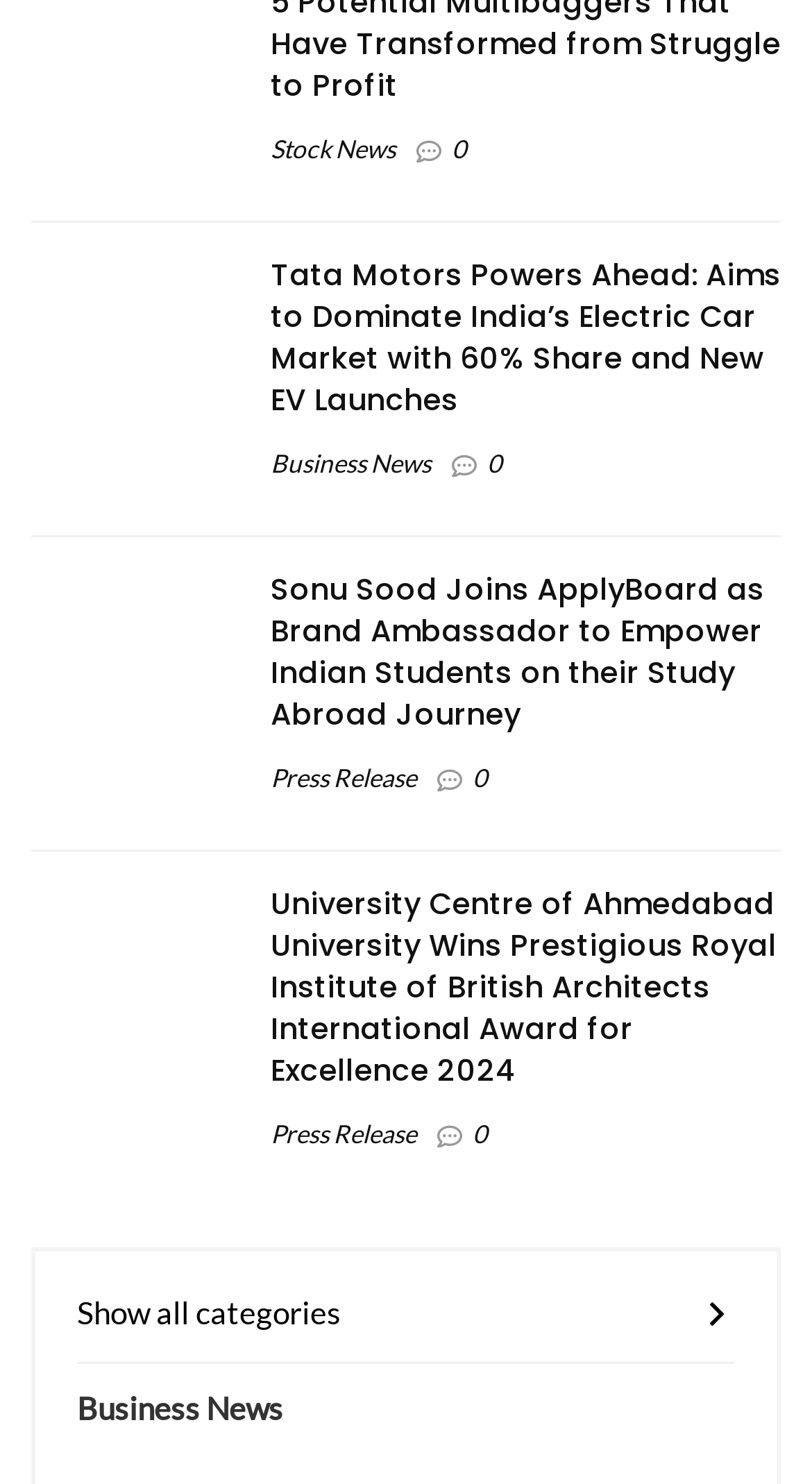Locate the bounding box coordinates of the area where you should click to accomplish the instruction: "Click on Stock News".

[0.333, 0.09, 0.487, 0.111]